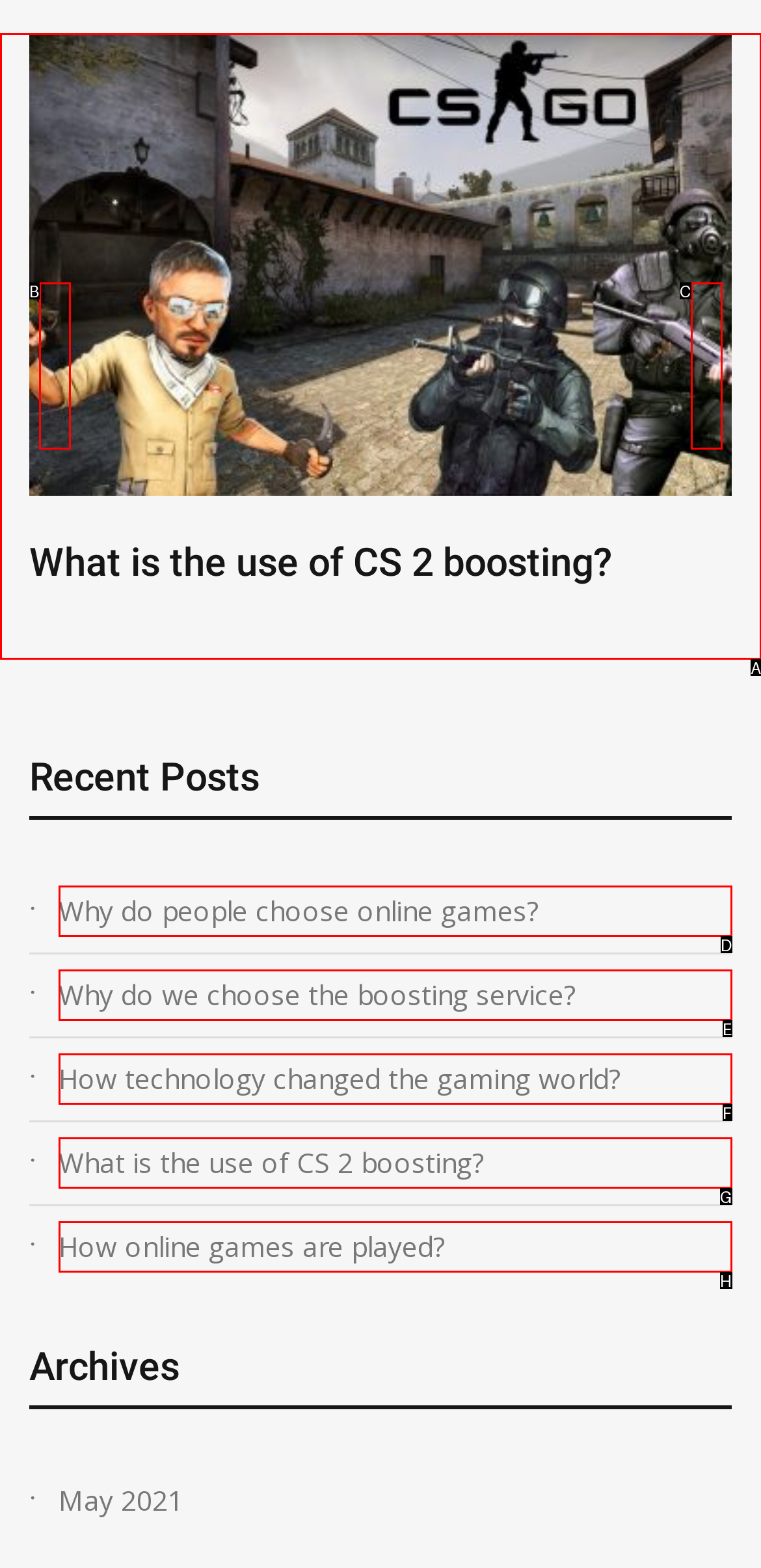Choose the option that matches the following description: How online games are played?
Answer with the letter of the correct option.

H